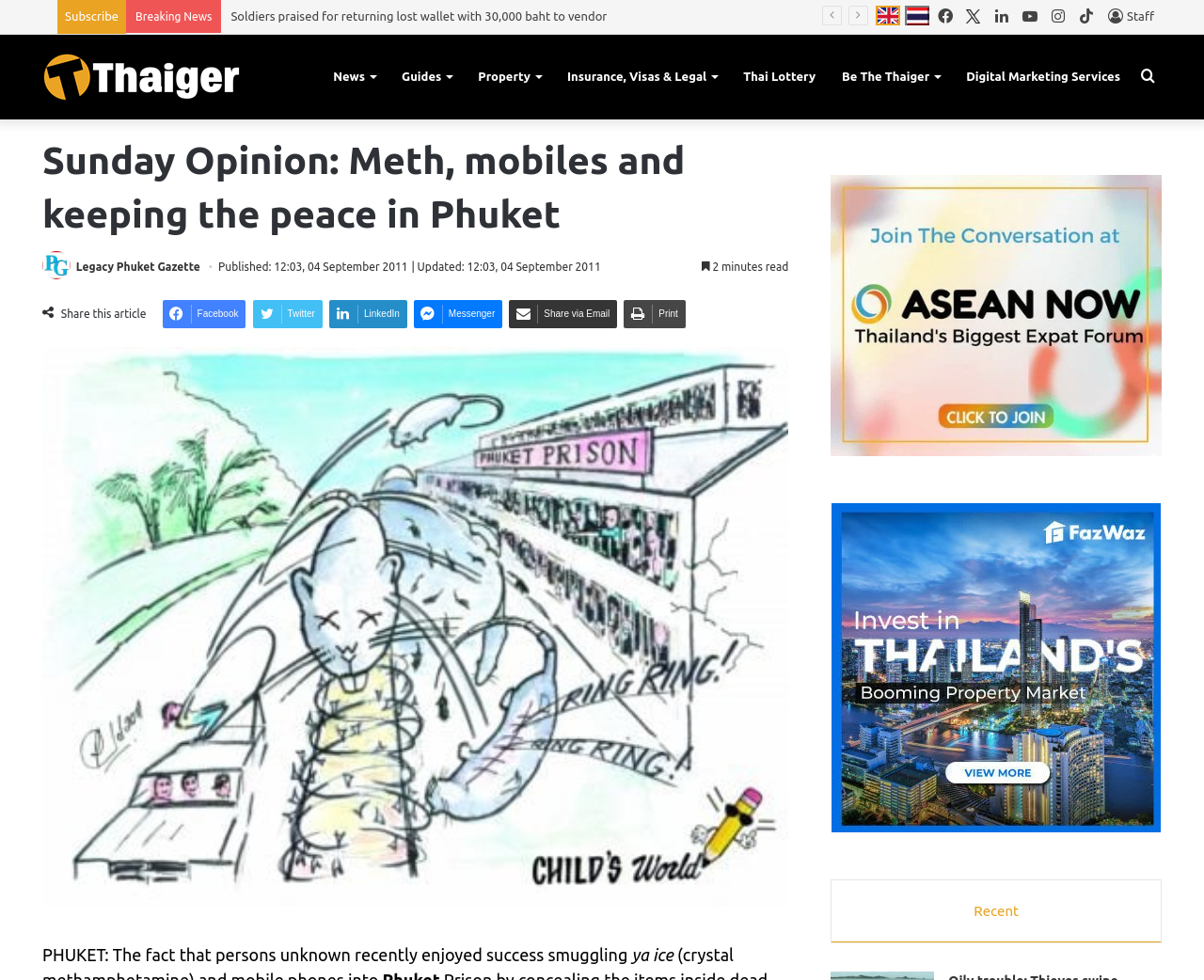Give a one-word or one-phrase response to the question: 
What is the name of the publication that originally published the article?

Legacy Phuket Gazette